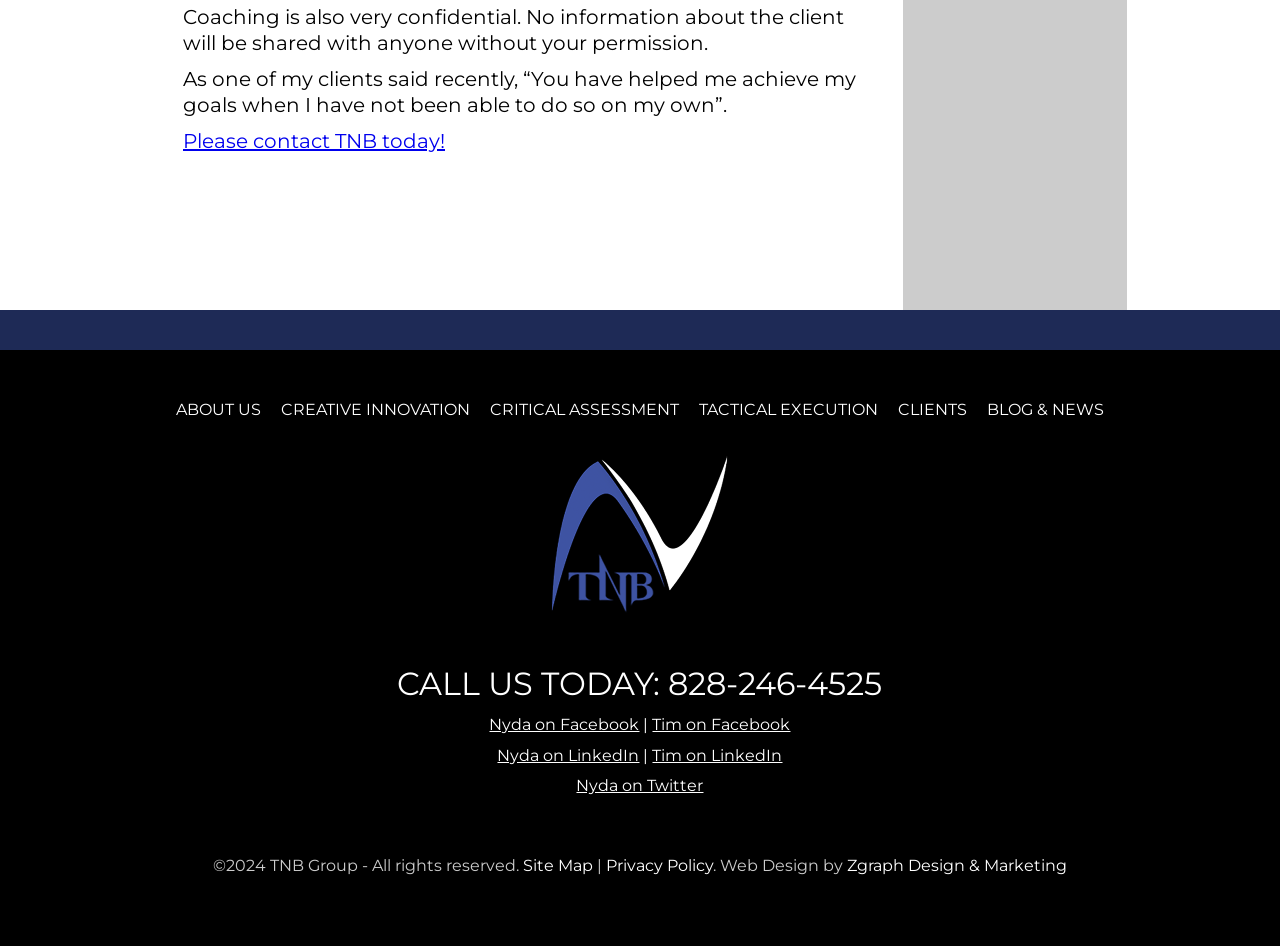Determine the bounding box coordinates of the area to click in order to meet this instruction: "Visit Nyda's Facebook page".

[0.382, 0.756, 0.5, 0.776]